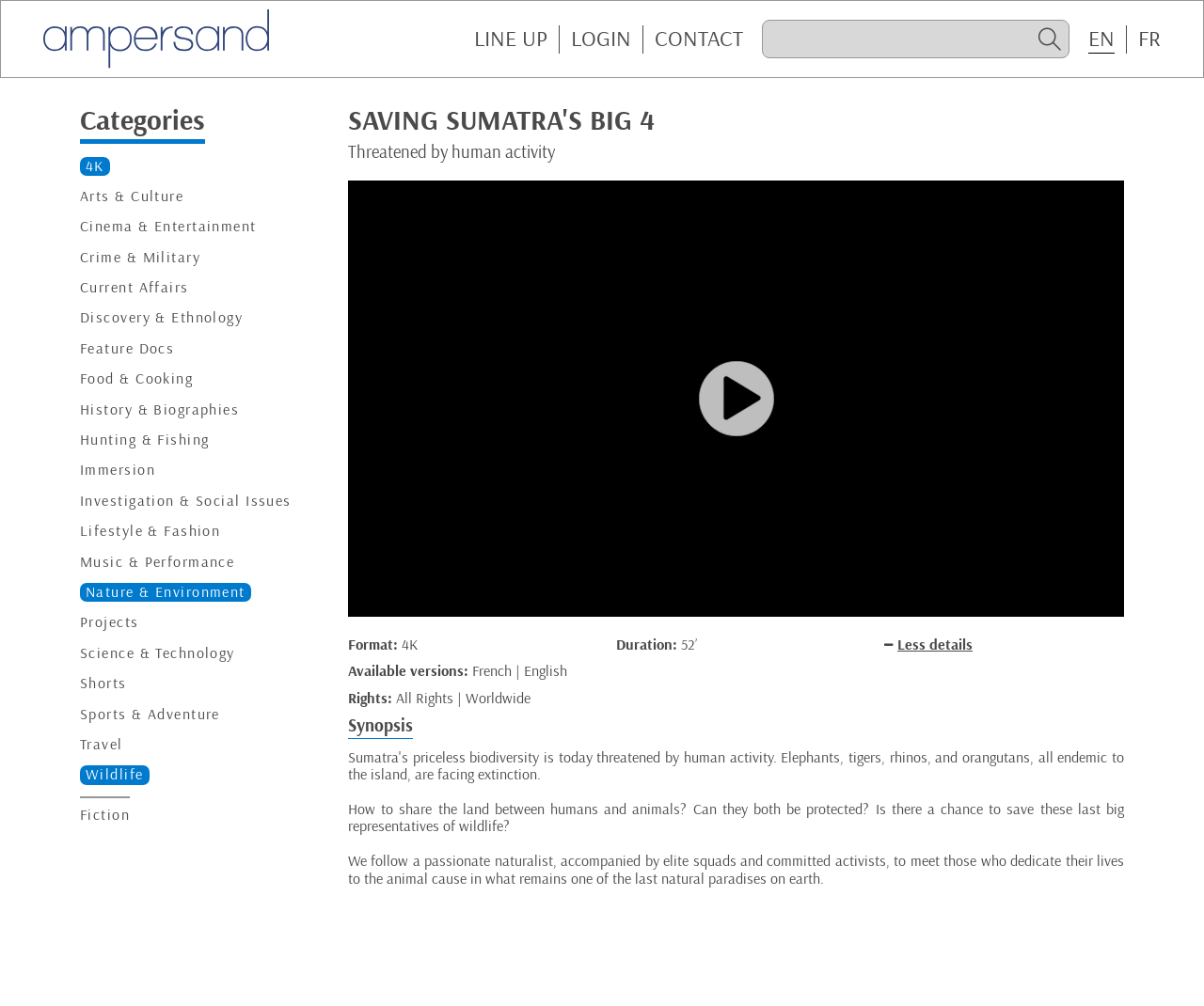Respond to the question below with a single word or phrase:
What is the topic of the synopsis?

Human-animal coexistence